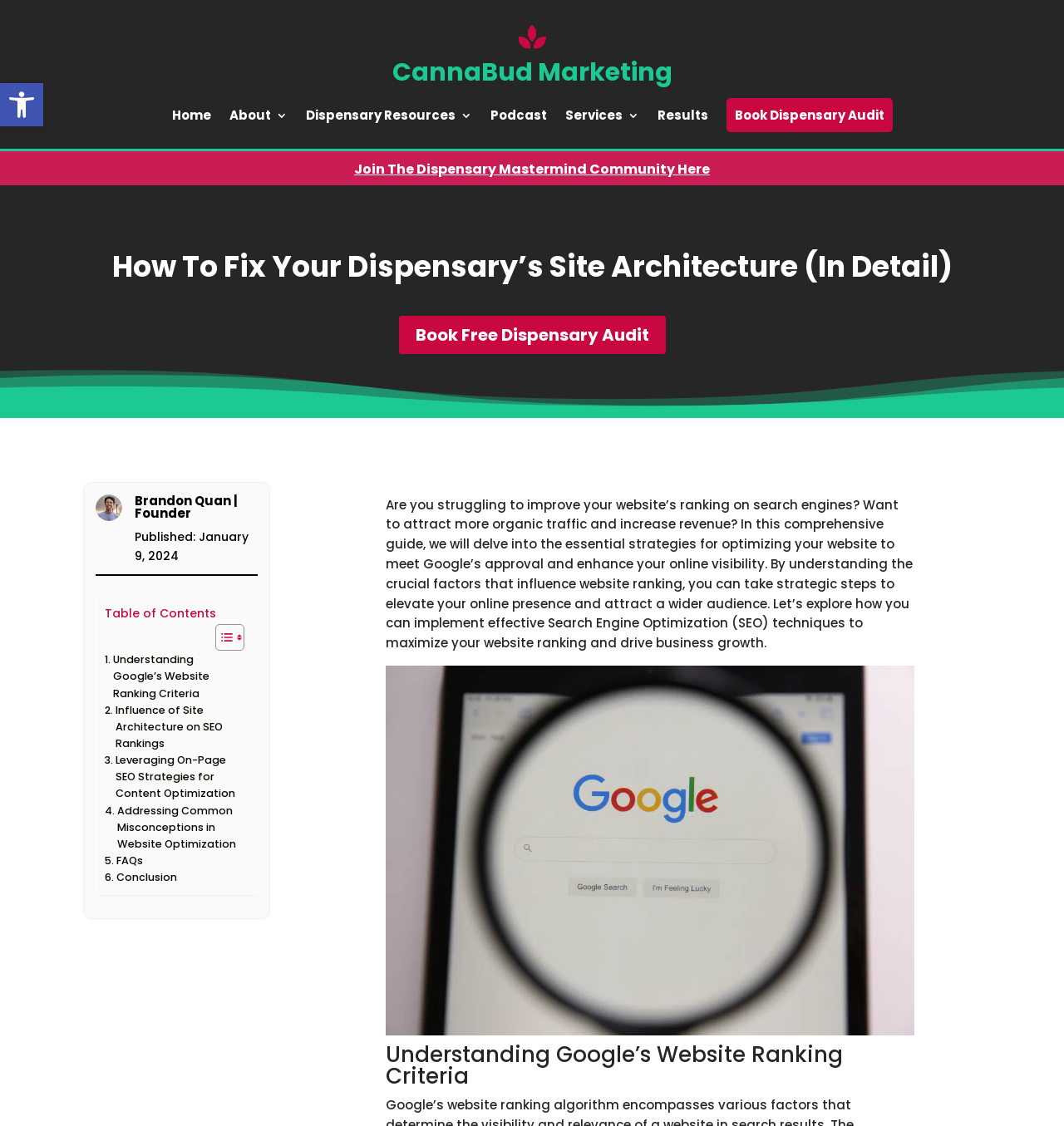Indicate the bounding box coordinates of the clickable region to achieve the following instruction: "Book a free dispensary audit."

[0.375, 0.281, 0.625, 0.314]